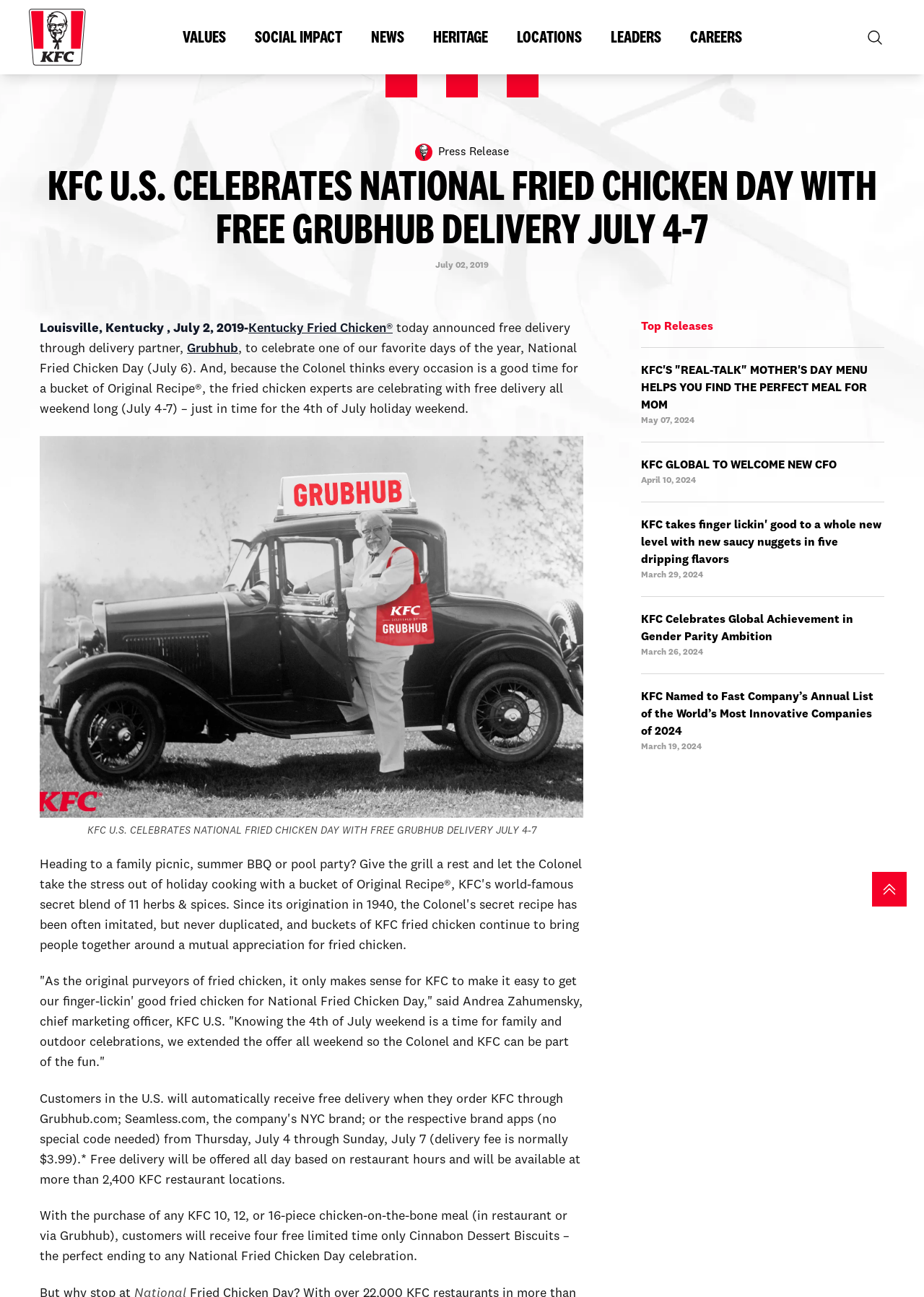Highlight the bounding box coordinates of the region I should click on to meet the following instruction: "Click the KFC logo".

[0.031, 0.007, 0.094, 0.051]